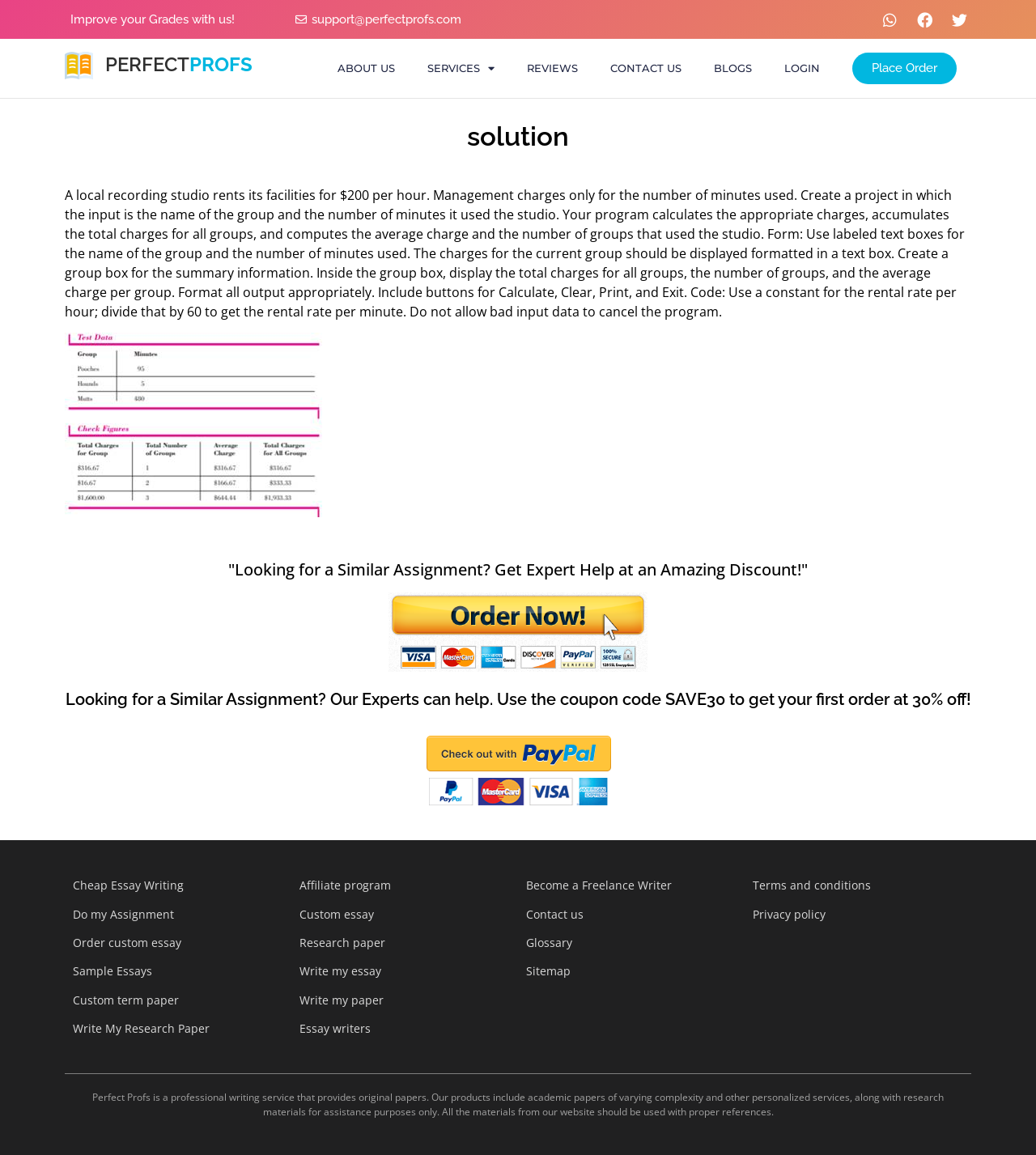Offer a detailed explanation of the webpage layout and contents.

The webpage is for Perfect Profs, a professional writing service. At the top, there is a heading "PERFECTPROFS" and a figure, likely a logo, to the left of it. Below this, there is a navigation menu with links to "ABOUT US", "SERVICES", "REVIEWS", "CONTACT US", "BLOGS", and "LOGIN". To the right of the navigation menu, there is a call-to-action button "Place Order".

Below the navigation menu, there is a heading "solution" and a static text describing a project for a local recording studio, which is a programming assignment. To the right of this text, there is an image.

Further down, there are two headings, one asking if the user is looking for a similar assignment and offering expert help at a discount, and another providing a coupon code for a 30% discount on the first order. Below these headings, there are two links, likely to related services or pages.

The webpage also features a list of services or topics, divided into three columns. The first column includes "Cheap Essay Writing", "Do my Assignment", "Order custom essay", "Sample Essays", and "Custom term paper". The second column includes "Affiliate program", "Custom essay", "Research paper", "Write my essay", and "Write my paper". The third column includes "Essay writers", "Become a Freelance Writer", "Contact us", "Glossary", "Sitemap", "Terms and conditions", and "Privacy policy".

At the bottom of the page, there is a static text describing Perfect Profs as a professional writing service that provides original papers and research materials for assistance purposes only, with a note about proper references.